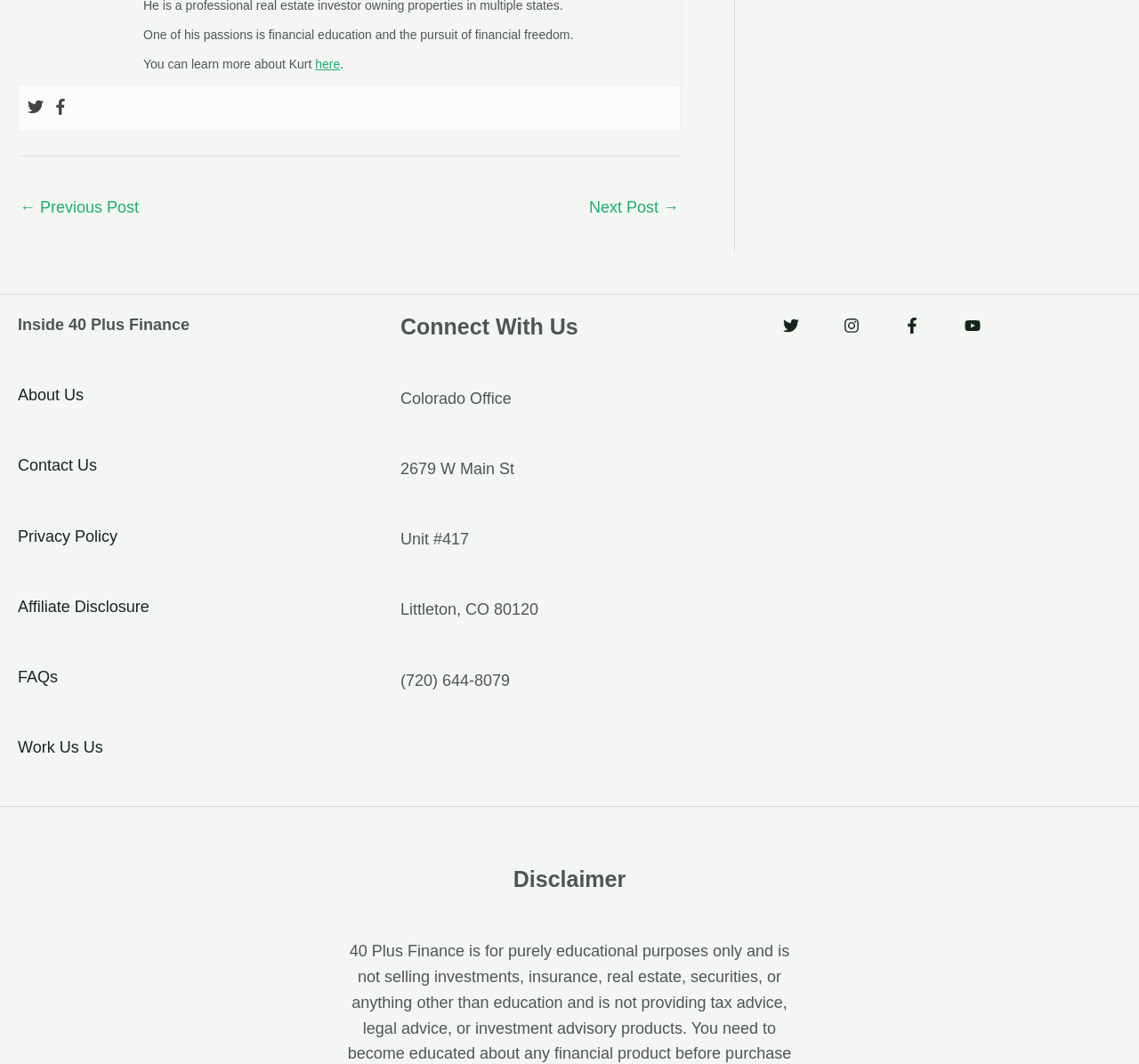What is the purpose of the 'Next Post →' link?
Based on the screenshot, respond with a single word or phrase.

To navigate to the next post